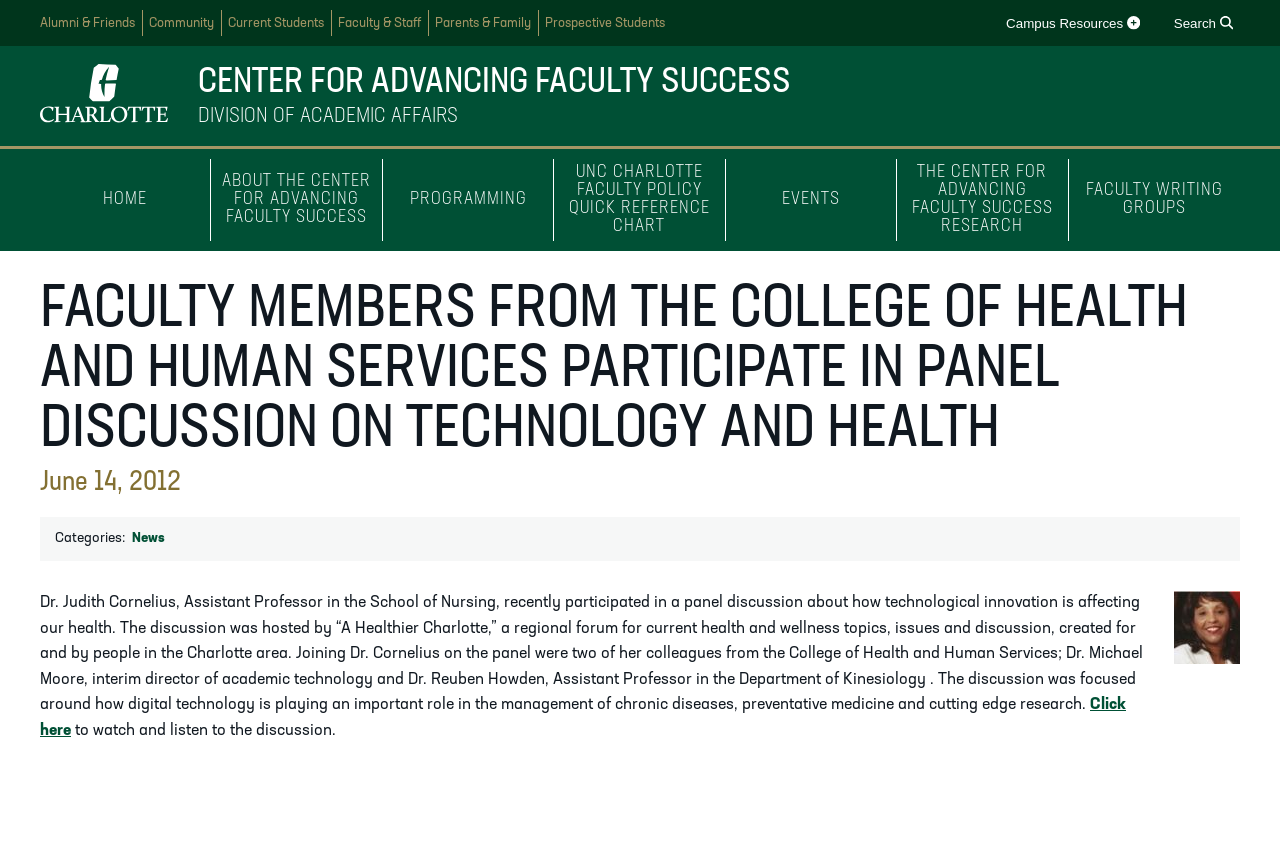How many colleagues from the College of Health and Human Services joined Dr. Cornelius on the panel?
Please interpret the details in the image and answer the question thoroughly.

I found the answer by reading the text in the main content area, which mentions 'two of her colleagues from the College of Health and Human Services; Dr. Michael Moore, interim director of academic technology and Dr. Reuben Howden, Assistant Professor in the Department of Kinesiology'.